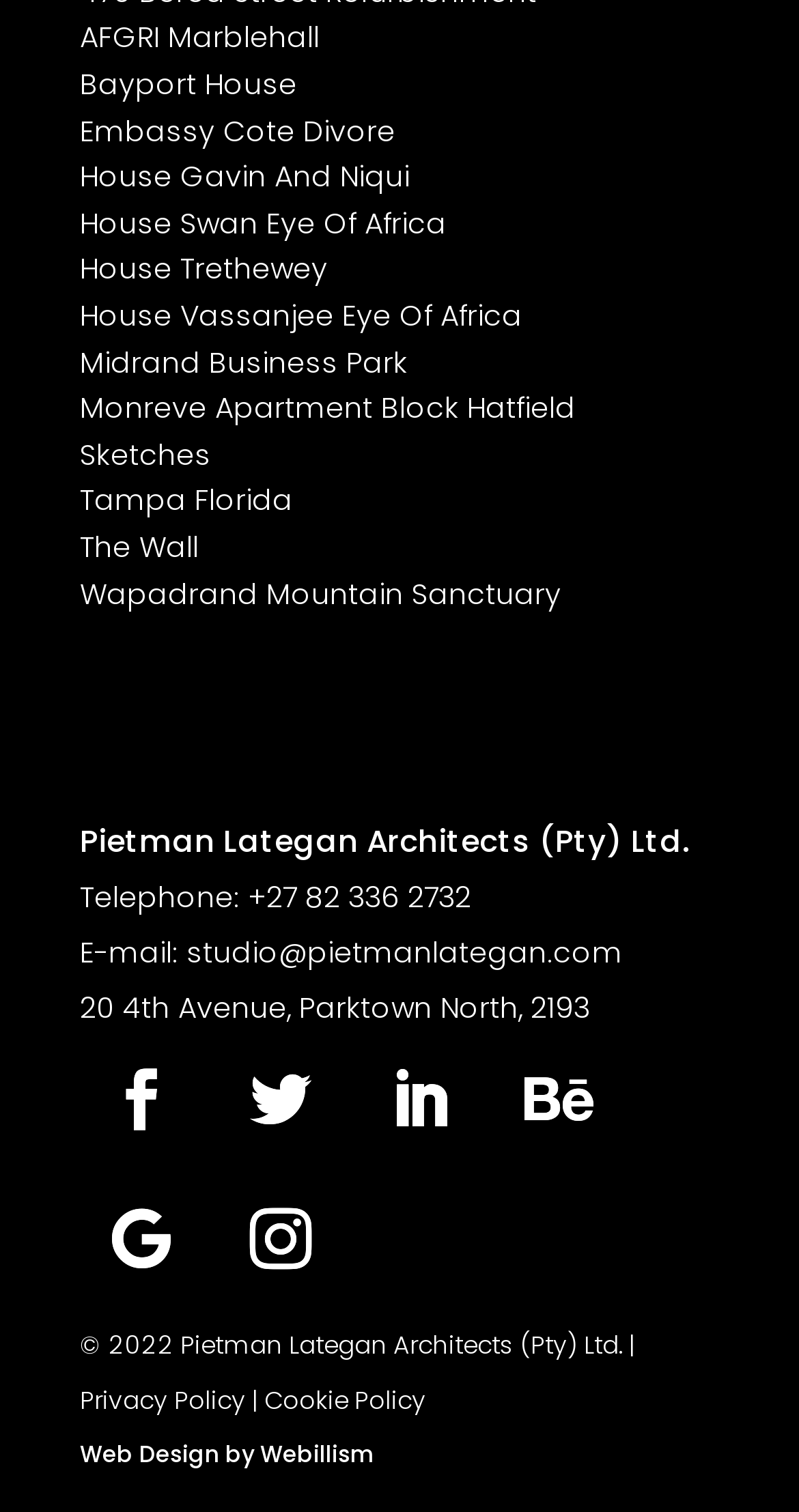Locate the bounding box coordinates of the region to be clicked to comply with the following instruction: "Go to the Tampa Florida page". The coordinates must be four float numbers between 0 and 1, in the form [left, top, right, bottom].

[0.1, 0.317, 0.367, 0.344]